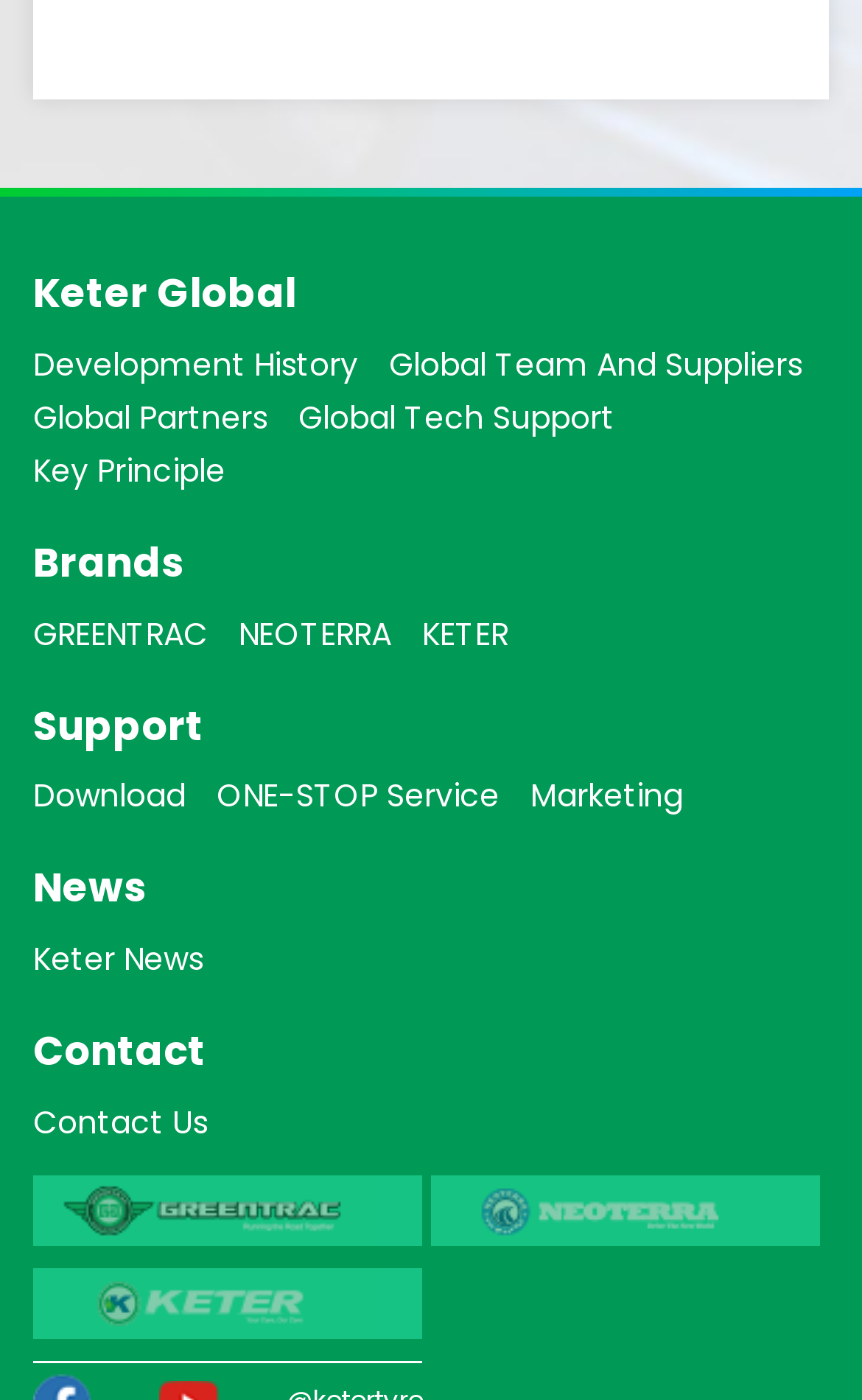Provide a one-word or brief phrase answer to the question:
How many brands are listed on the webpage?

3